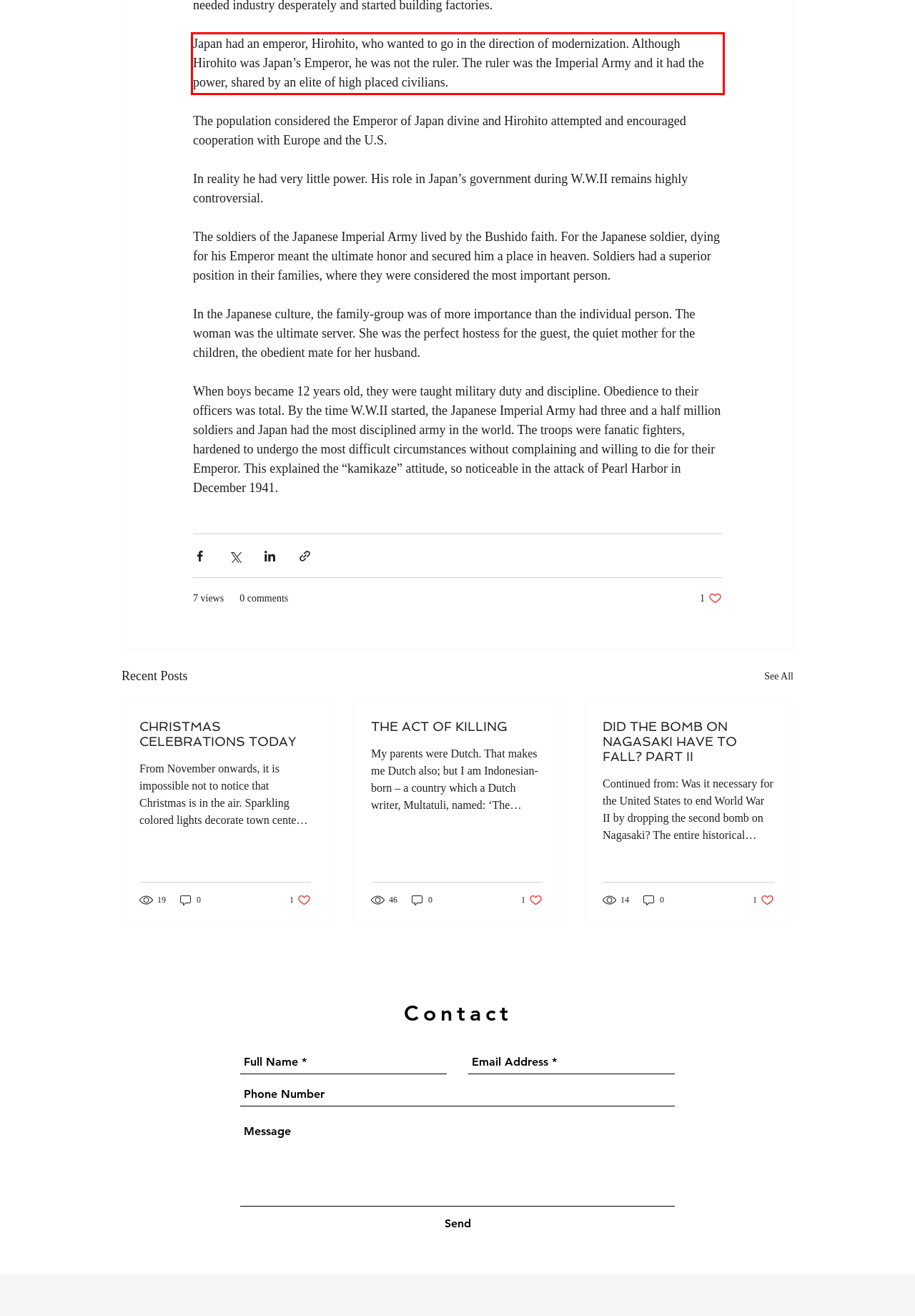You are provided with a screenshot of a webpage that includes a red bounding box. Extract and generate the text content found within the red bounding box.

Japan had an emperor, Hirohito, who wanted to go in the direction of modernization. Although Hirohito was Japan’s Emperor, he was not the ruler. The ruler was the Imperial Army and it had the power, shared by an elite of high placed civilians.